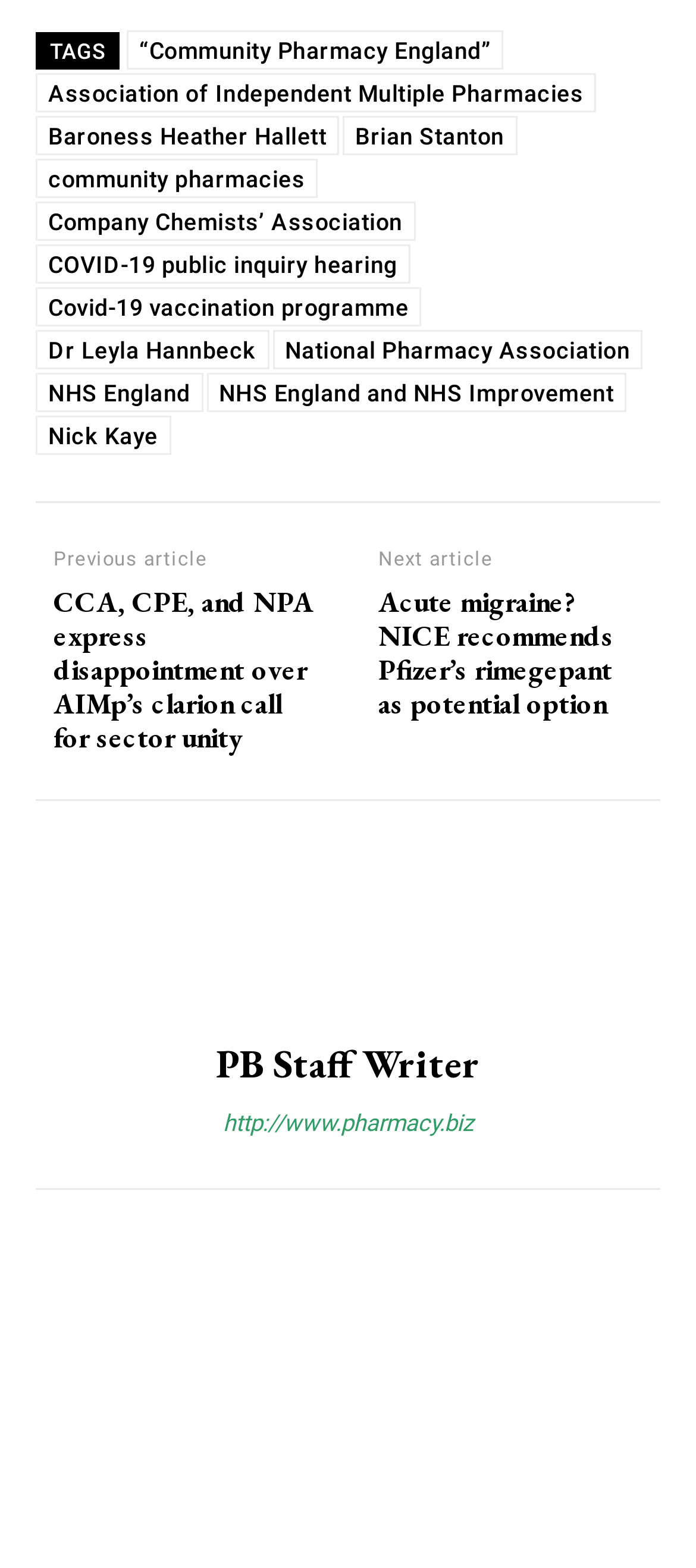Locate the bounding box coordinates of the element that should be clicked to execute the following instruction: "Read the article about CCA, CPE, and NPA express disappointment over AIMp’s clarion call for sector unity".

[0.077, 0.373, 0.456, 0.482]